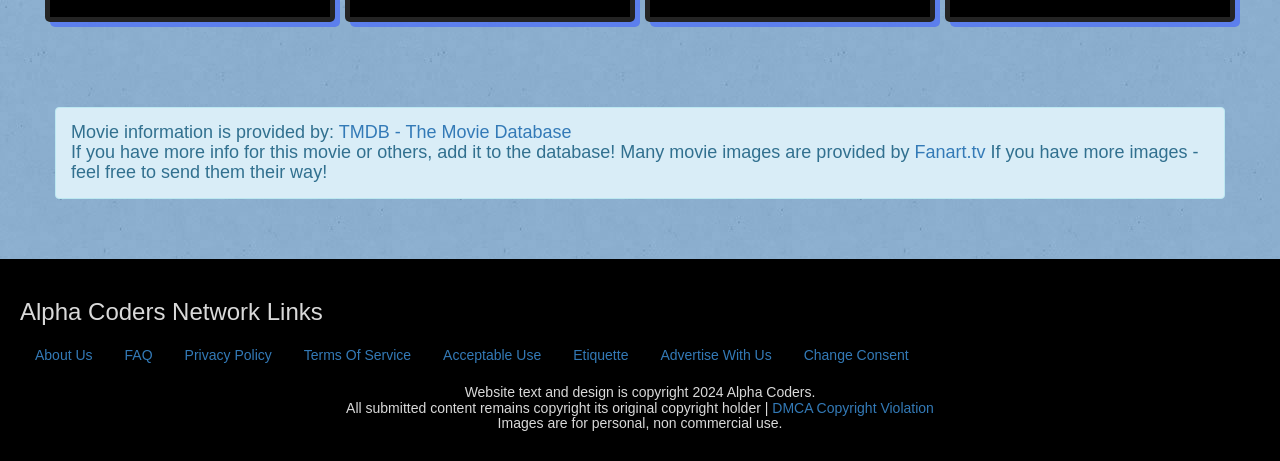Using the image as a reference, answer the following question in as much detail as possible:
What is the source of movie information?

The source of movie information is mentioned in the heading at the top of the webpage, which states 'Movie information is provided by: TMDB - The Movie Database'.